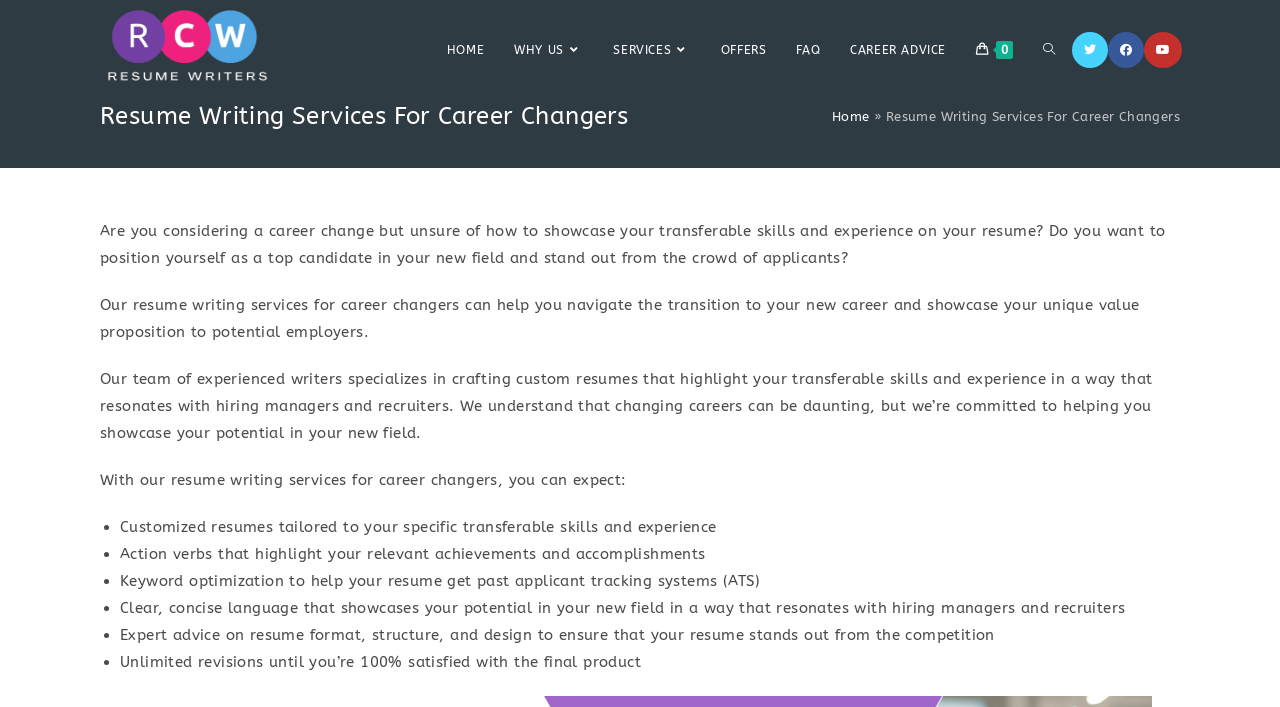Identify the bounding box coordinates for the region of the element that should be clicked to carry out the instruction: "Learn about Altamira Cave Paintings". The bounding box coordinates should be four float numbers between 0 and 1, i.e., [left, top, right, bottom].

None